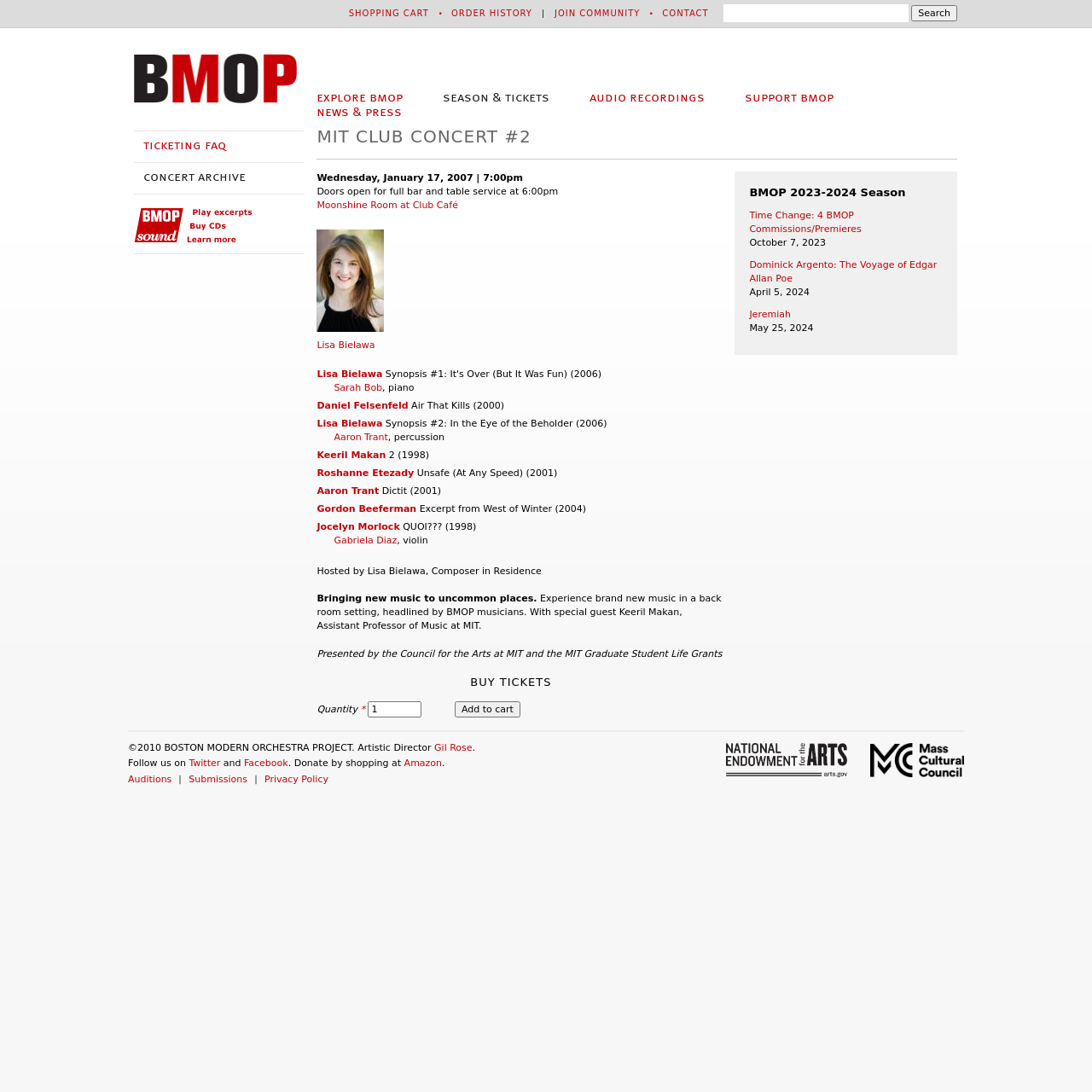Can you determine the main header of this webpage?

MIT CLUB CONCERT #2